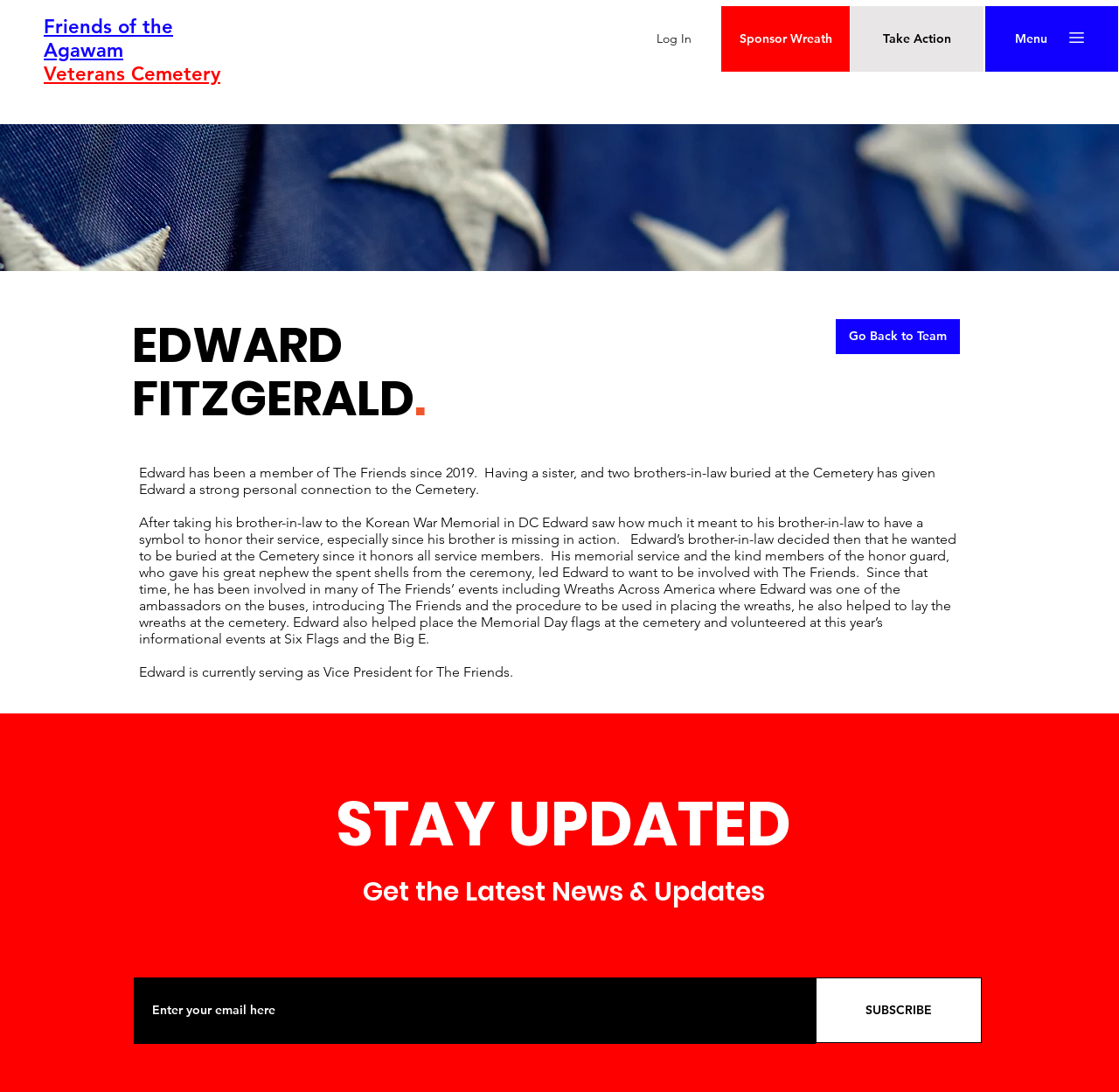Use the details in the image to answer the question thoroughly: 
Is there a menu button?

I can see a 'Menu' button on the top right corner of the webpage, which suggests that users can access a menu to navigate to different sections or features of the website.